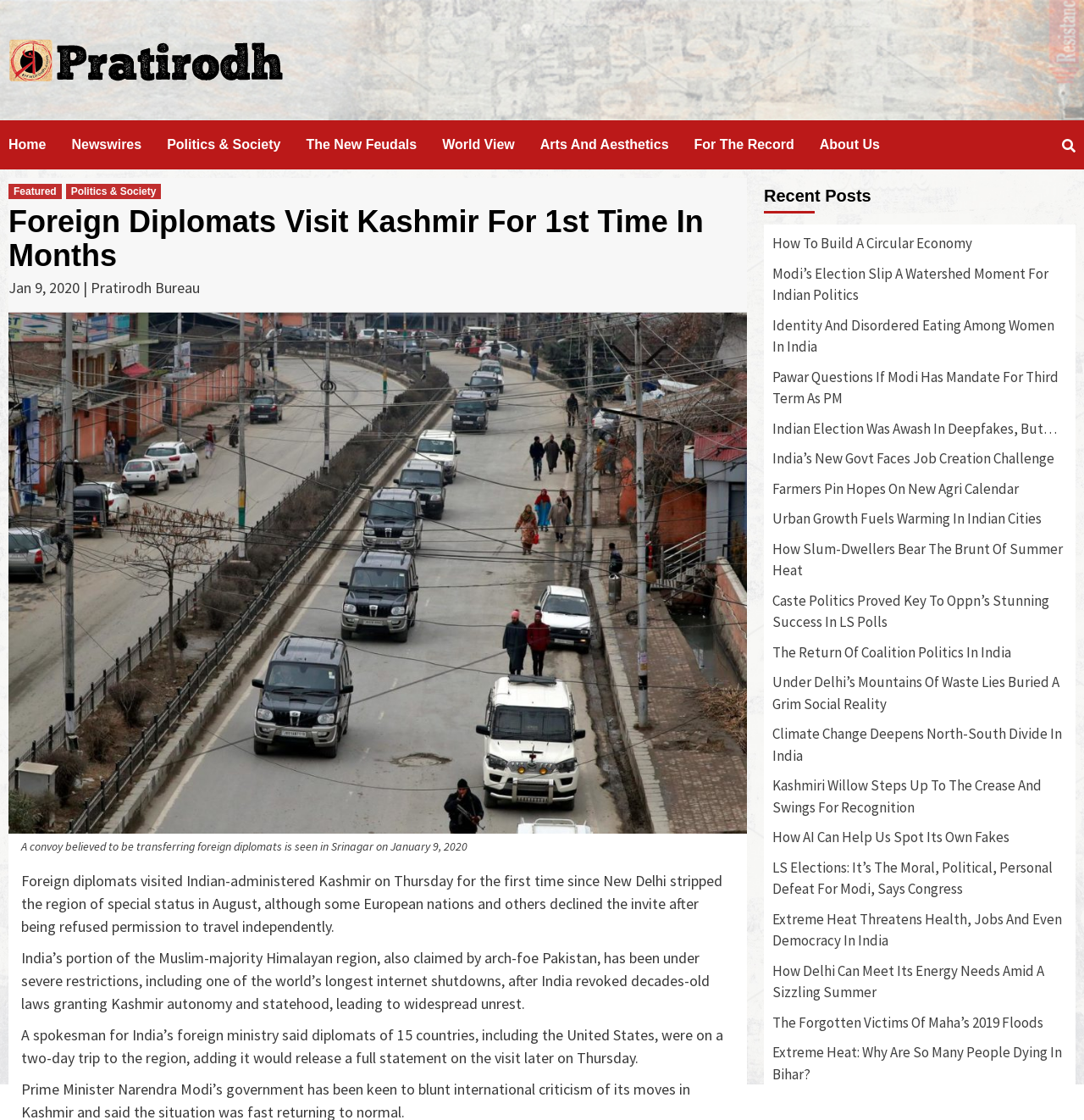Generate a comprehensive description of the webpage.

This webpage is a Hindi news website, Pratirodh, featuring the latest news, breaking news, and articles on various topics. At the top, there is a logo and a navigation menu with links to different sections, including Home, Newswires, Politics & Society, and more. 

Below the navigation menu, there is a prominent headline "Foreign Diplomats Visit Kashmir For 1st Time In Months" with a subheading and a brief description of the article. The article discusses the visit of foreign diplomats to Indian-administered Kashmir, including the countries that participated and the restrictions imposed on the region.

To the right of the headline, there is a section titled "Recent Posts" with 20 links to various news articles, including topics such as the circular economy, Indian politics, women's issues, and environmental concerns. These links are arranged in a vertical column, with the most recent articles at the top.

The webpage has a clean and organized layout, making it easy to navigate and find relevant news articles.